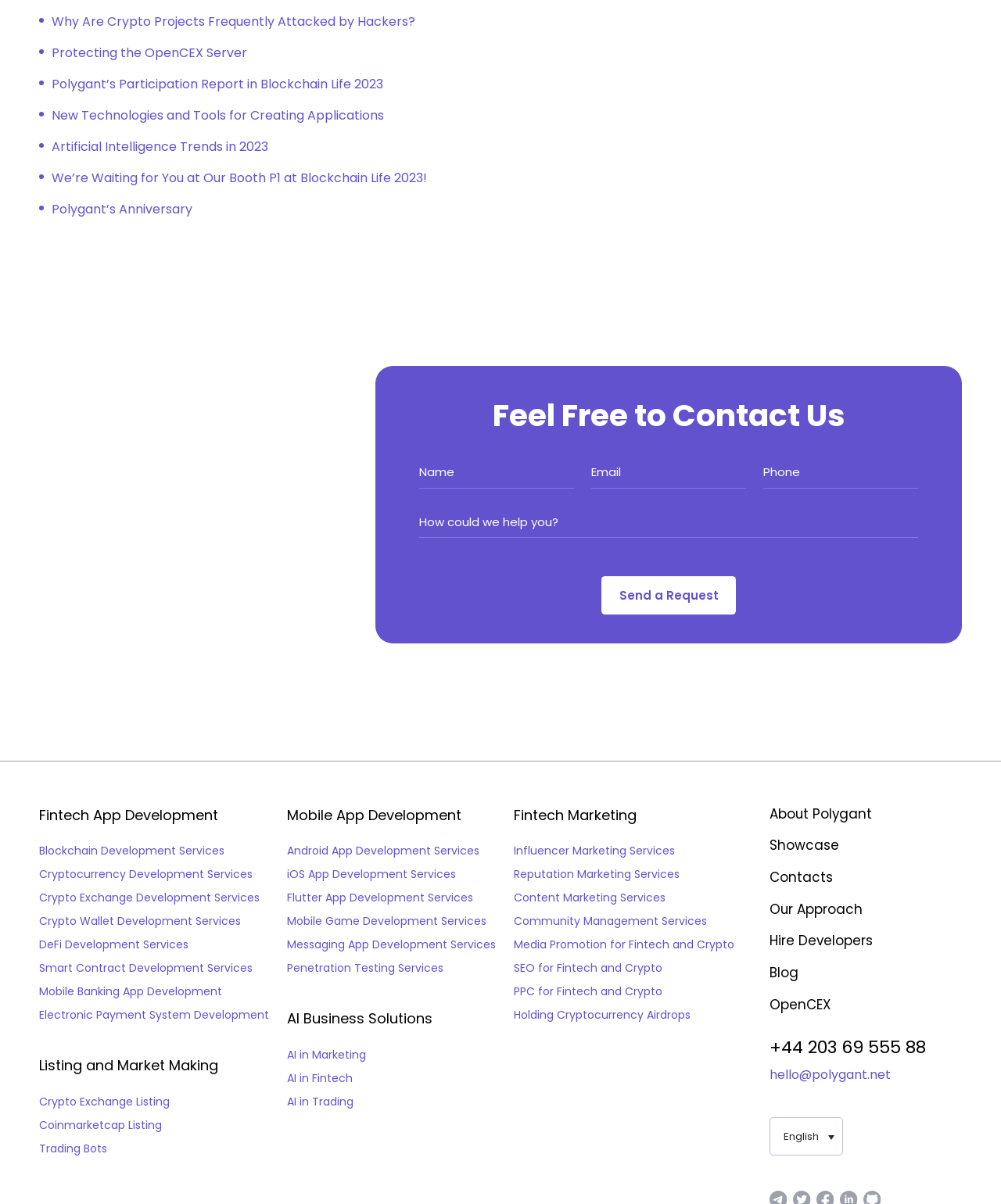Please provide a brief answer to the following inquiry using a single word or phrase:
What is the company's anniversary being celebrated?

Polygant's anniversary